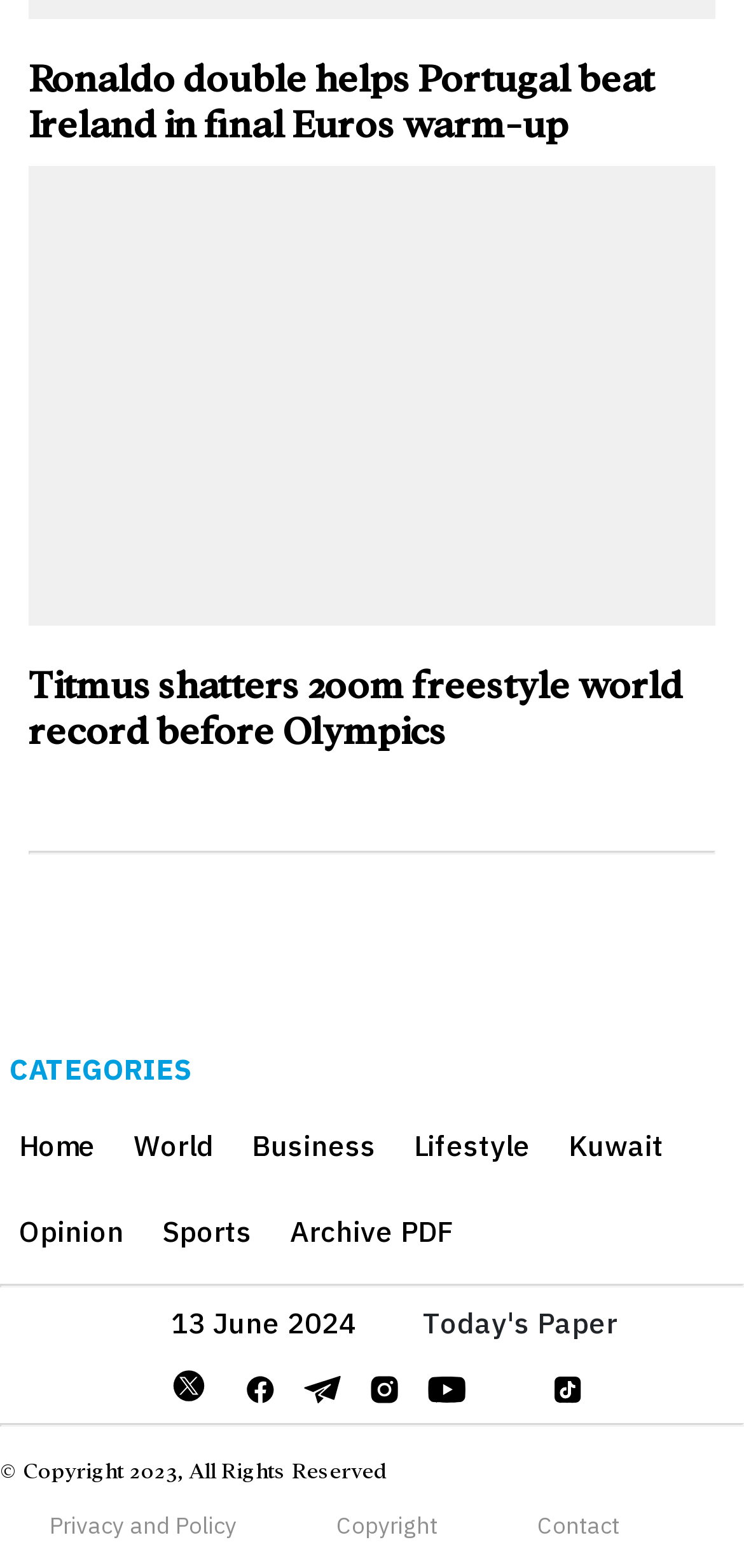Identify the bounding box of the UI element described as follows: "Today's Paper". Provide the coordinates as four float numbers in the range of 0 to 1 [left, top, right, bottom].

[0.568, 0.832, 0.829, 0.855]